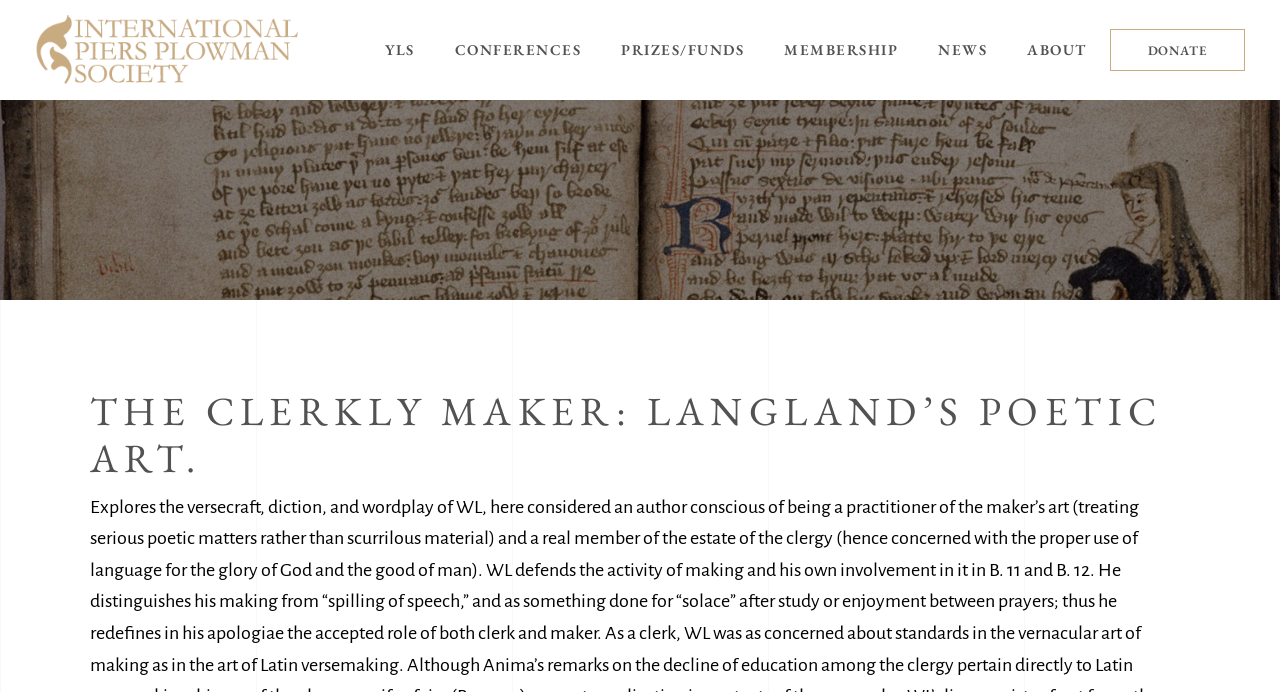Please identify the bounding box coordinates of the element I should click to complete this instruction: 'donate'. The coordinates should be given as four float numbers between 0 and 1, like this: [left, top, right, bottom].

[0.867, 0.042, 0.973, 0.103]